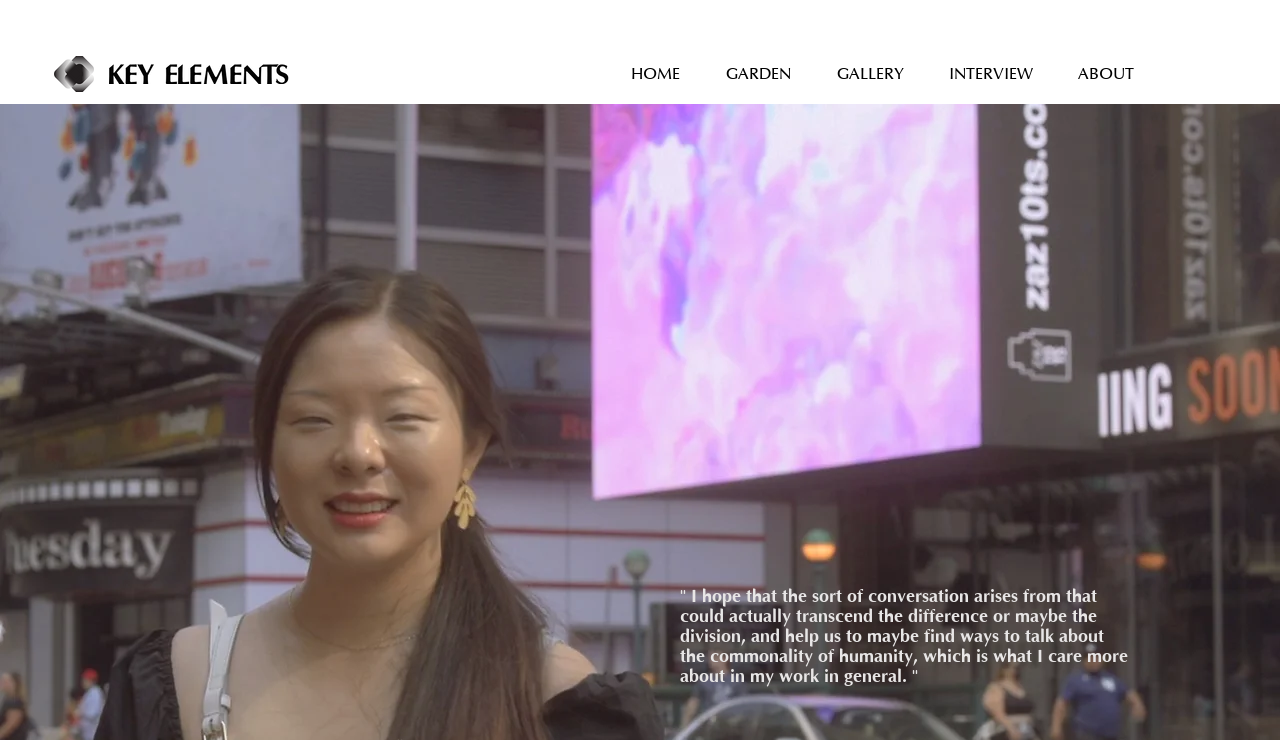Is there an image on the webpage?
From the image, provide a succinct answer in one word or a short phrase.

yes